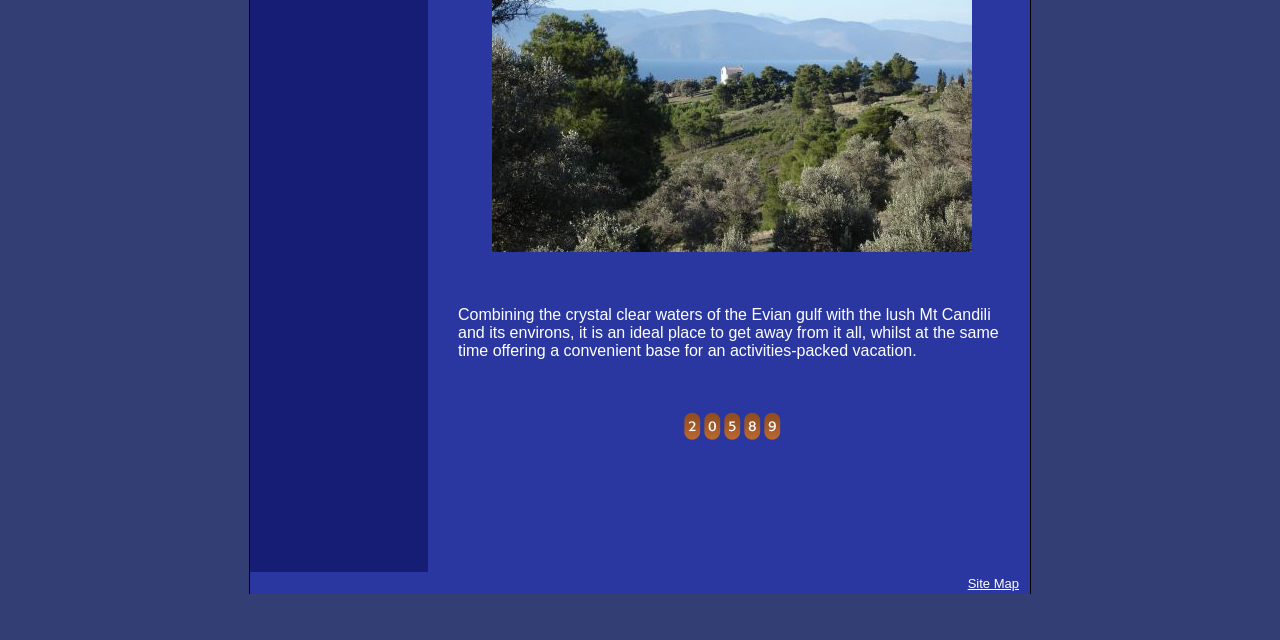Provide the bounding box coordinates of the UI element this sentence describes: "name="flash"".

[0.207, 0.009, 0.316, 0.036]